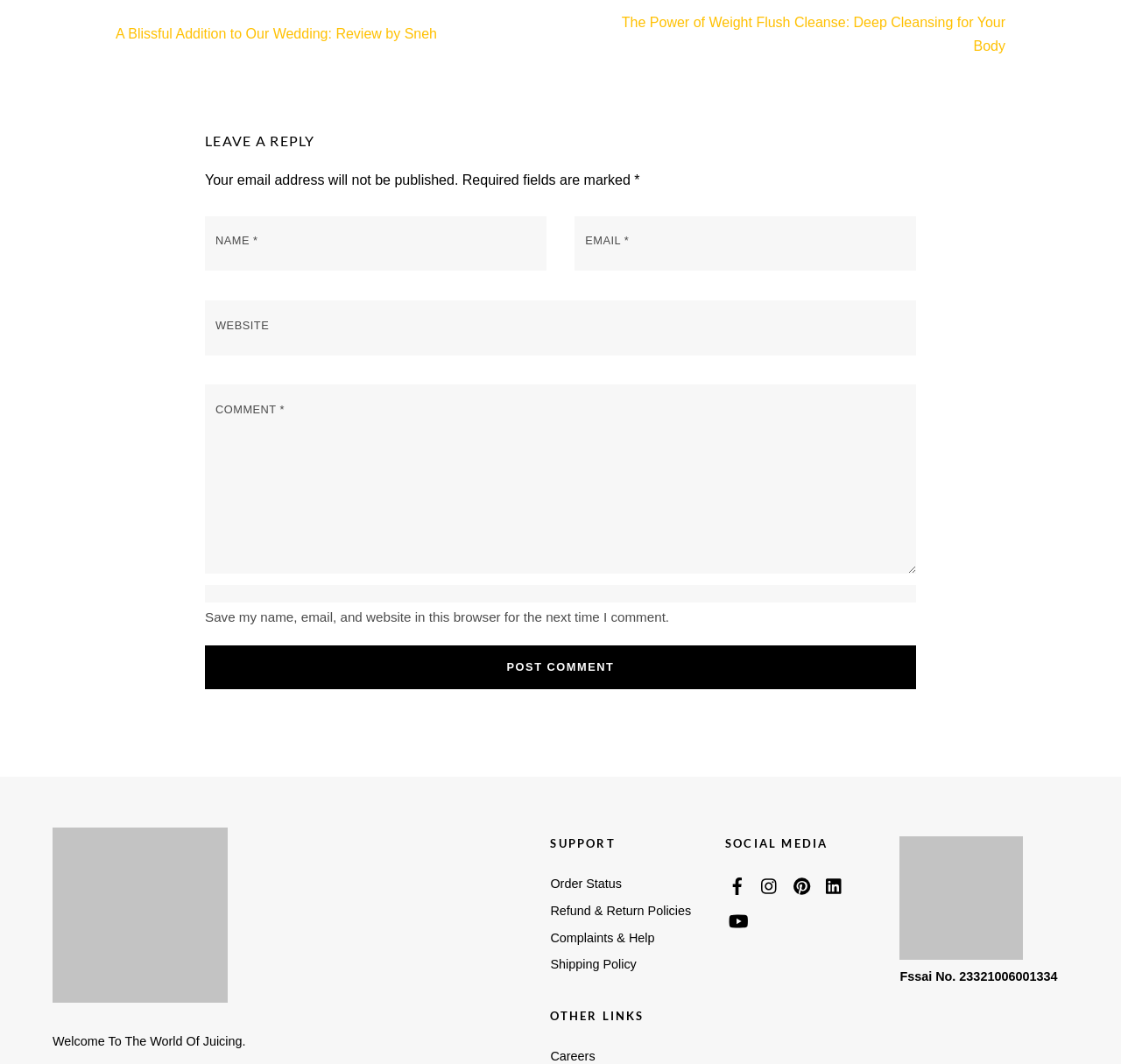Please identify the bounding box coordinates of the clickable element to fulfill the following instruction: "Enter your name". The coordinates should be four float numbers between 0 and 1, i.e., [left, top, right, bottom].

[0.183, 0.203, 0.487, 0.255]